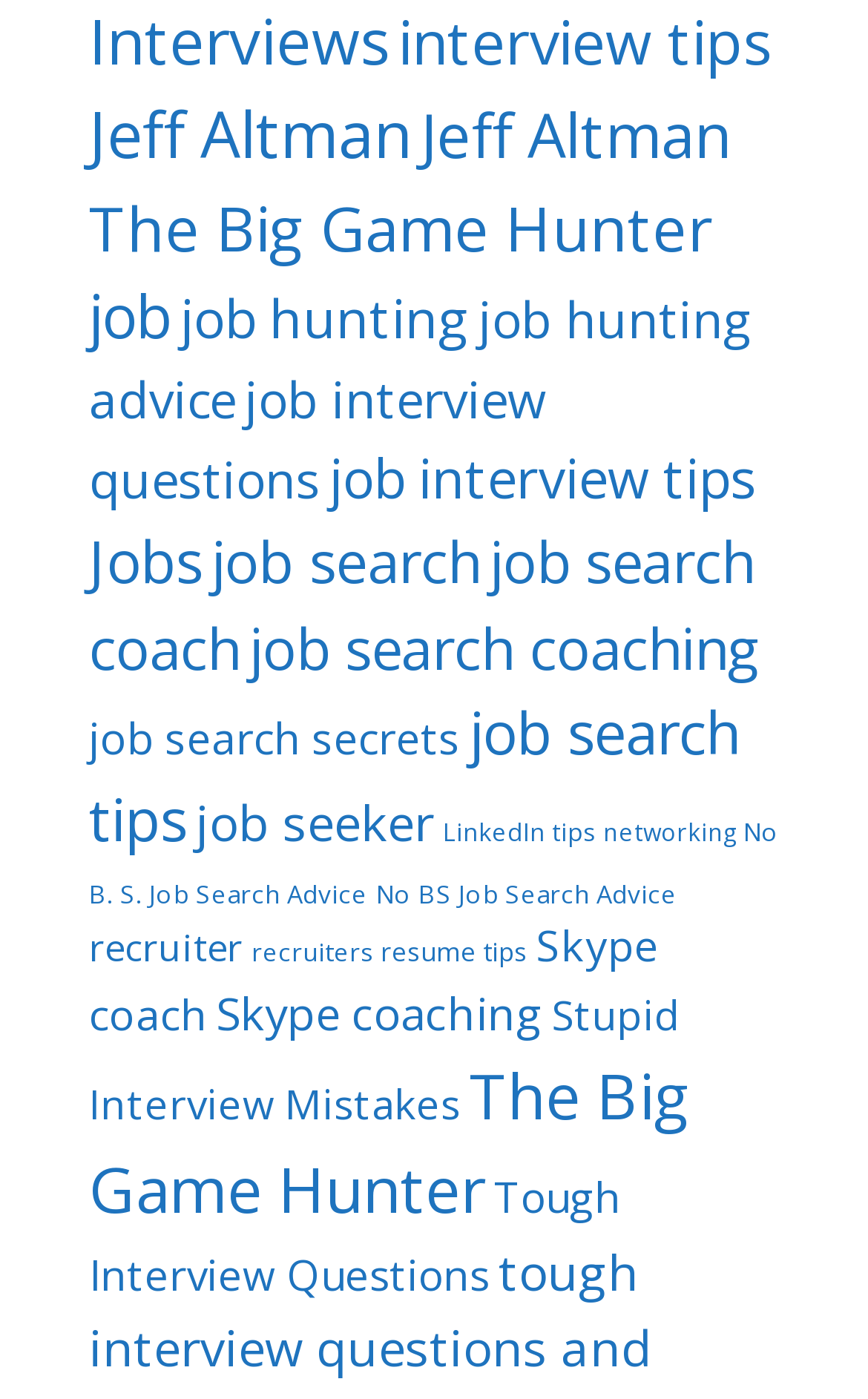Please identify the bounding box coordinates of the clickable area that will fulfill the following instruction: "Learn about job search coaching". The coordinates should be in the format of four float numbers between 0 and 1, i.e., [left, top, right, bottom].

[0.287, 0.436, 0.877, 0.49]